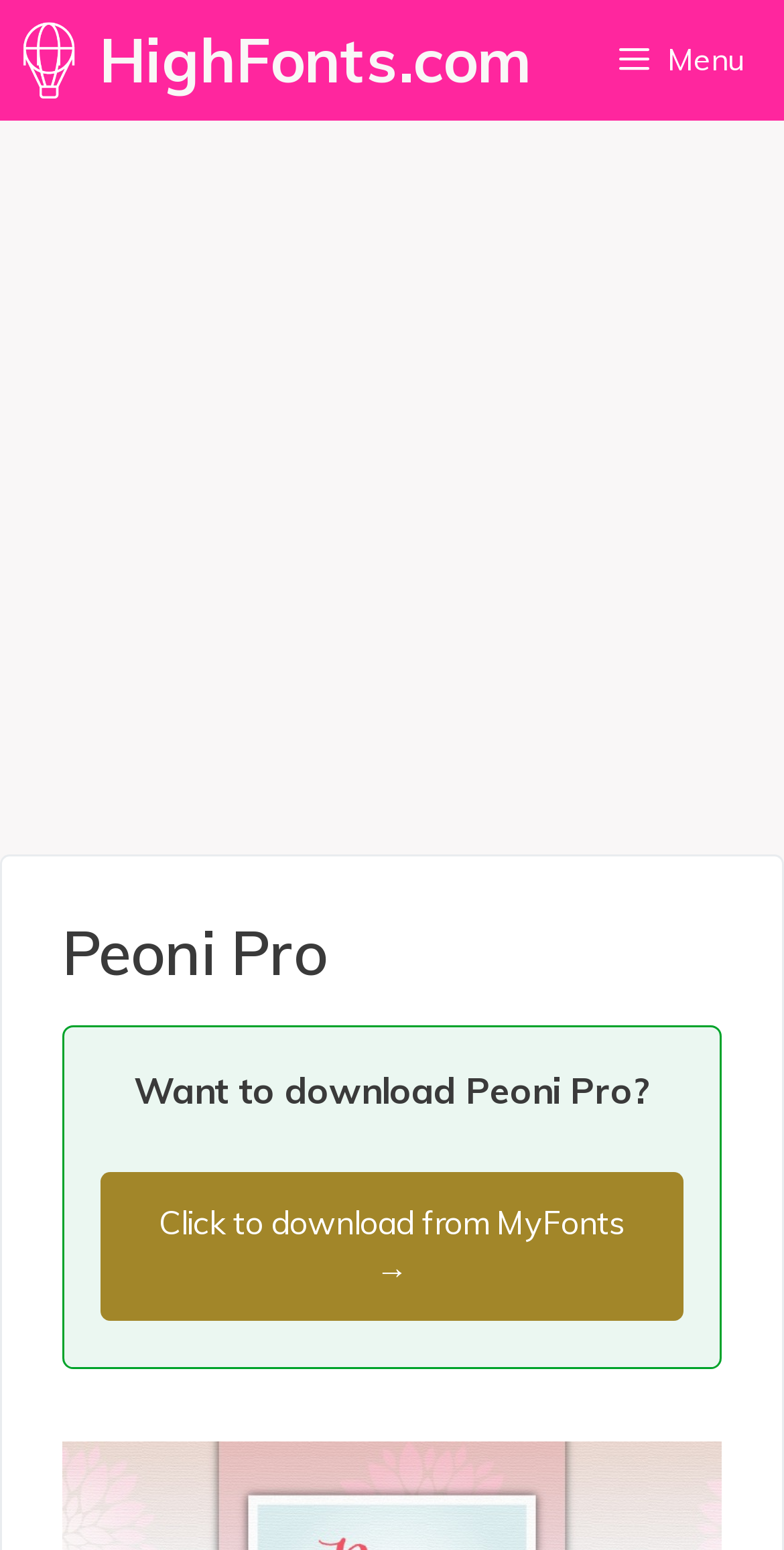Is there a menu on the webpage?
Please provide a single word or phrase as your answer based on the image.

Yes